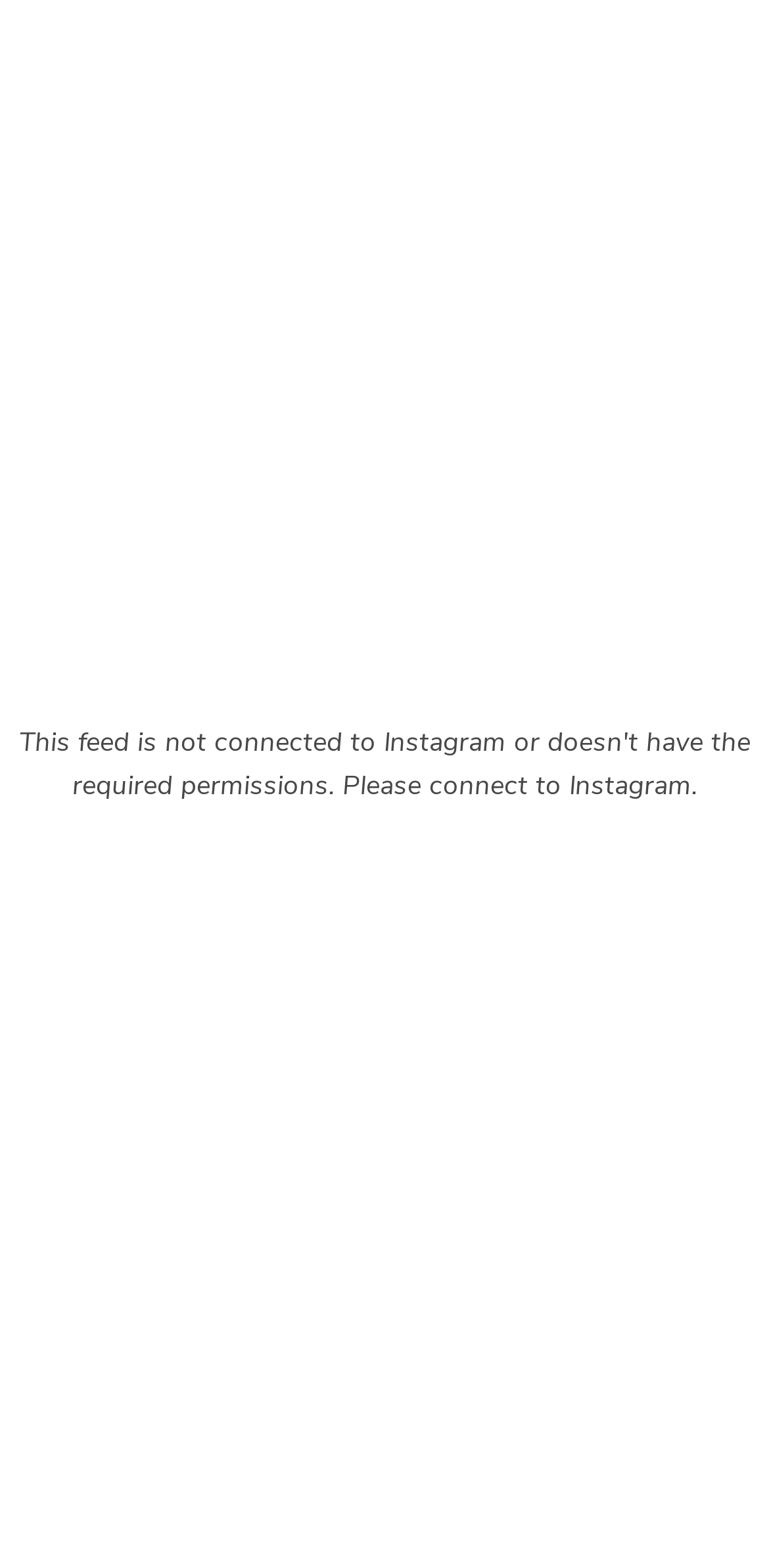What is the contact email address? Look at the image and give a one-word or short phrase answer.

thehazelcollection1@gmail.com